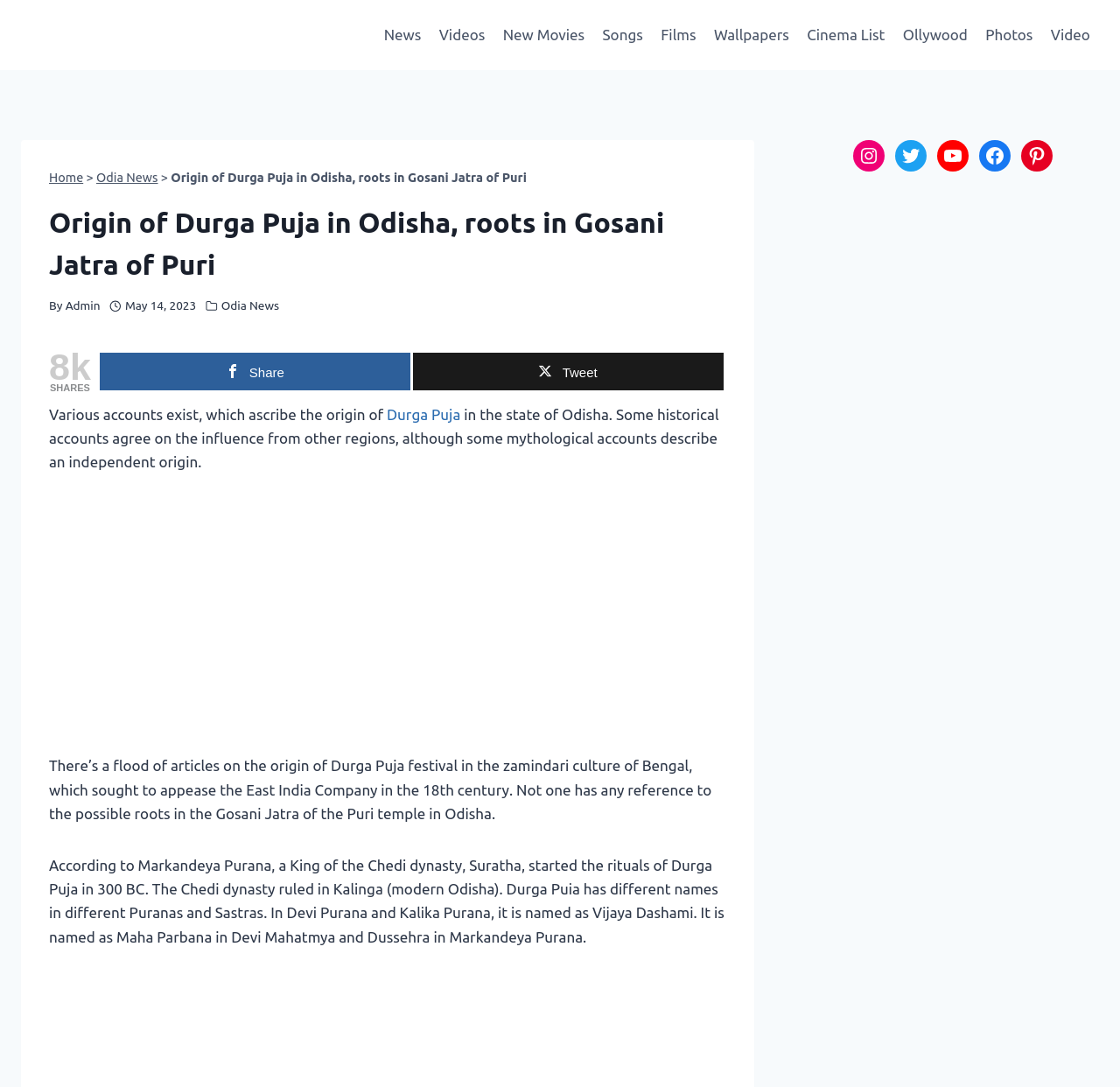What is the name of the website?
Relying on the image, give a concise answer in one word or a brief phrase.

Incredible Orissa